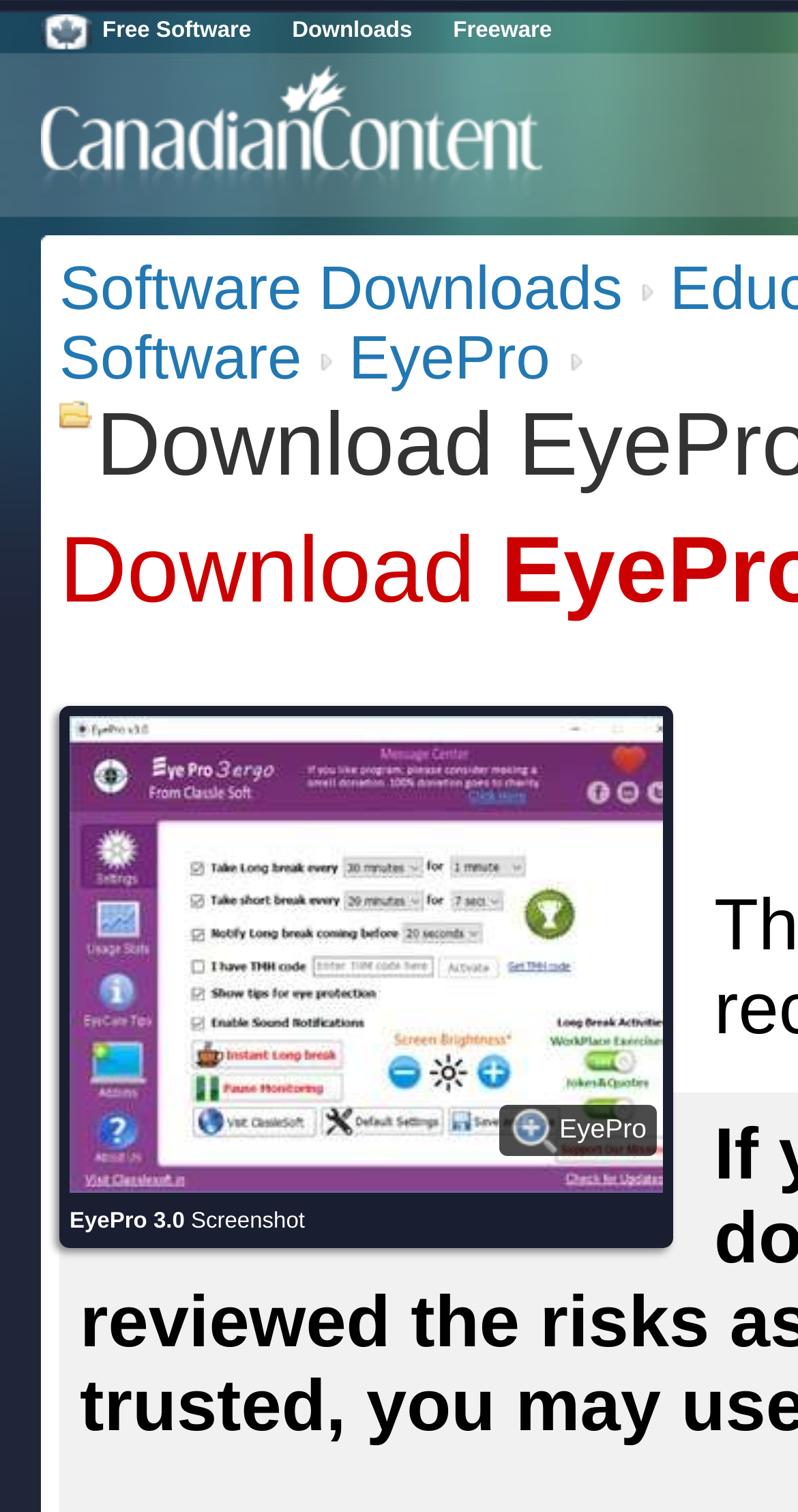Please identify the bounding box coordinates of the element on the webpage that should be clicked to follow this instruction: "Zoom in on EyePro screenshot". The bounding box coordinates should be given as four float numbers between 0 and 1, formatted as [left, top, right, bottom].

[0.639, 0.732, 0.701, 0.765]